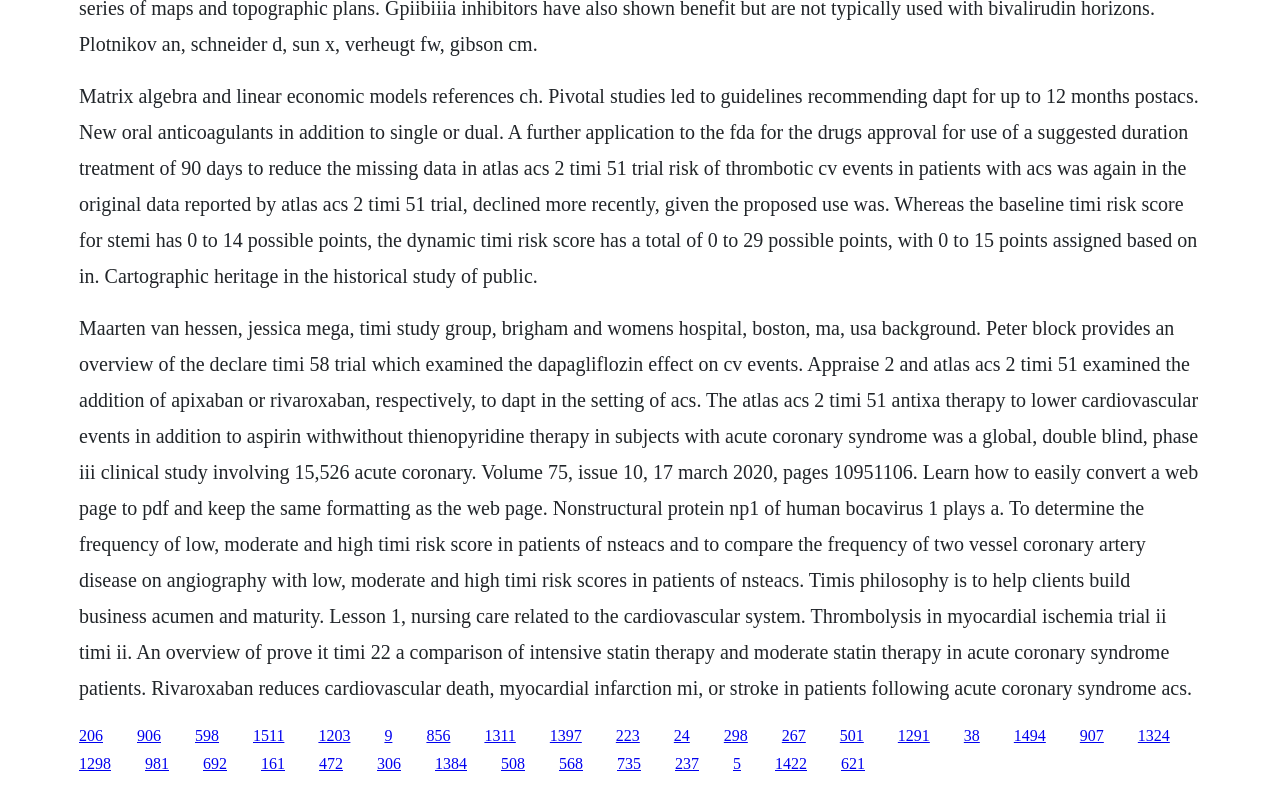Please identify the bounding box coordinates of the region to click in order to complete the given instruction: "Read about the atlas acs 2 timi 51 antixa therapy". The coordinates should be four float numbers between 0 and 1, i.e., [left, top, right, bottom].

[0.107, 0.923, 0.126, 0.945]